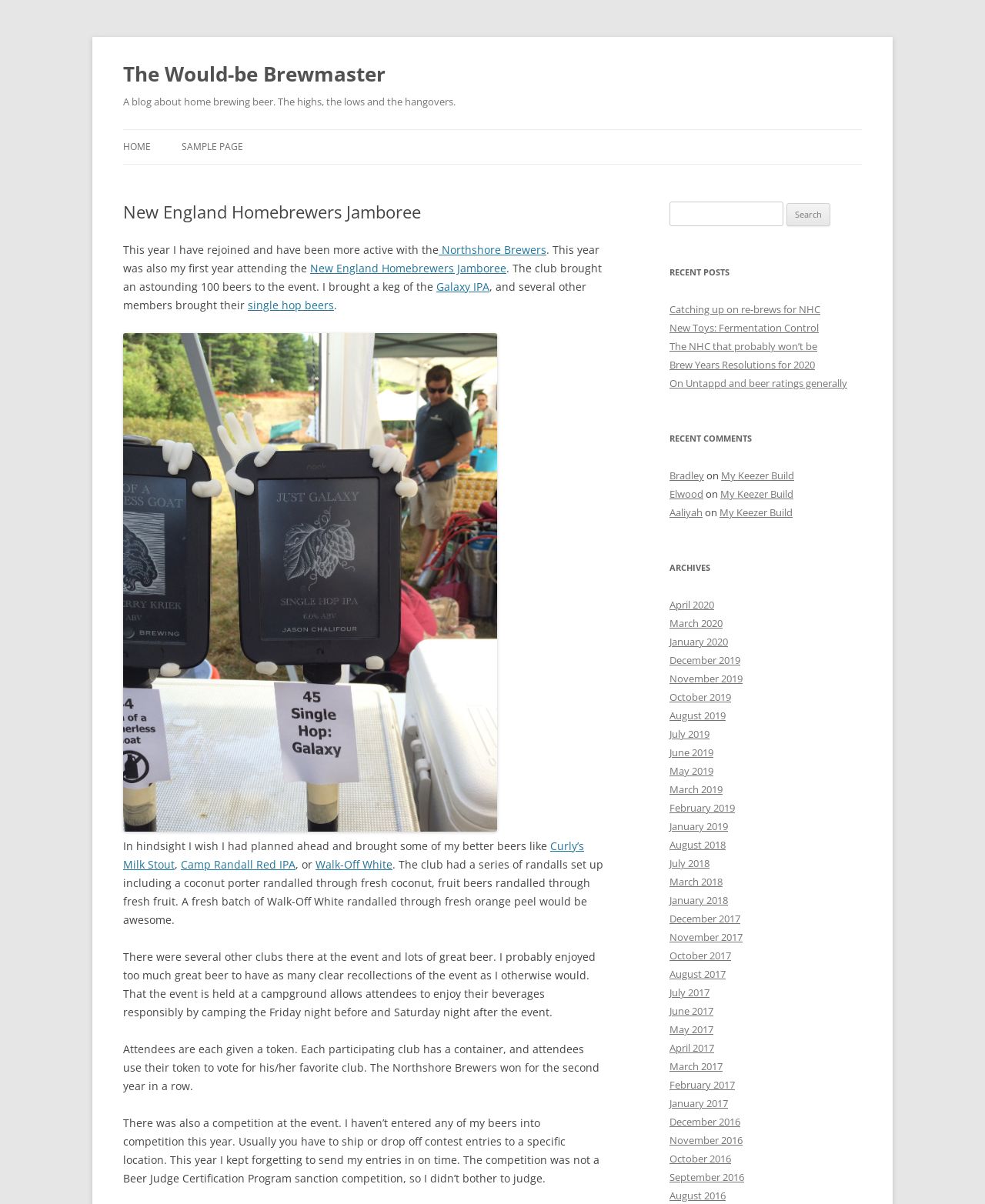Provide a one-word or short-phrase response to the question:
What is the name of the club the author is a part of?

Northshore Brewers